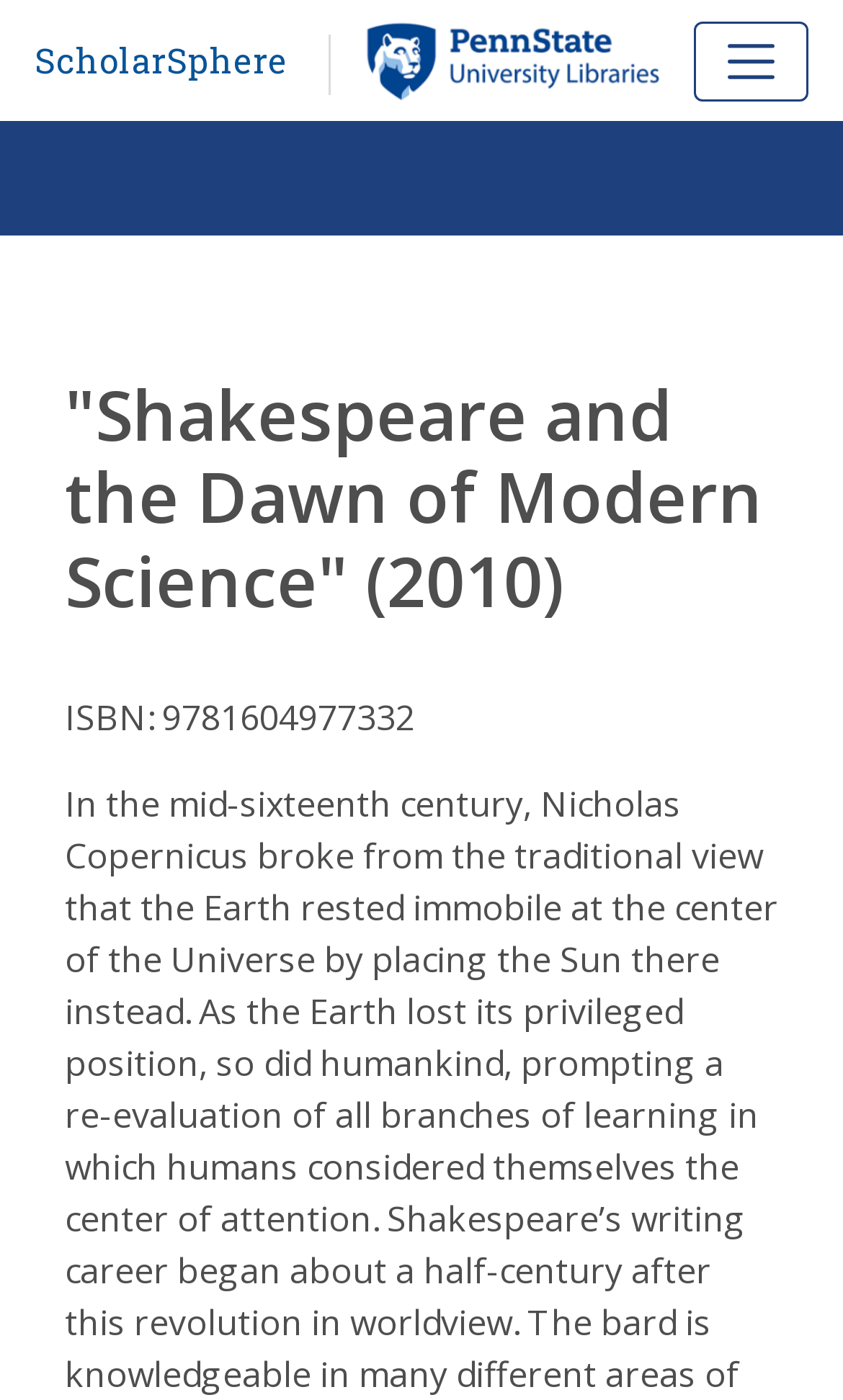Identify and extract the main heading from the webpage.

"Shakespeare and the Dawn of Modern Science" (2010)